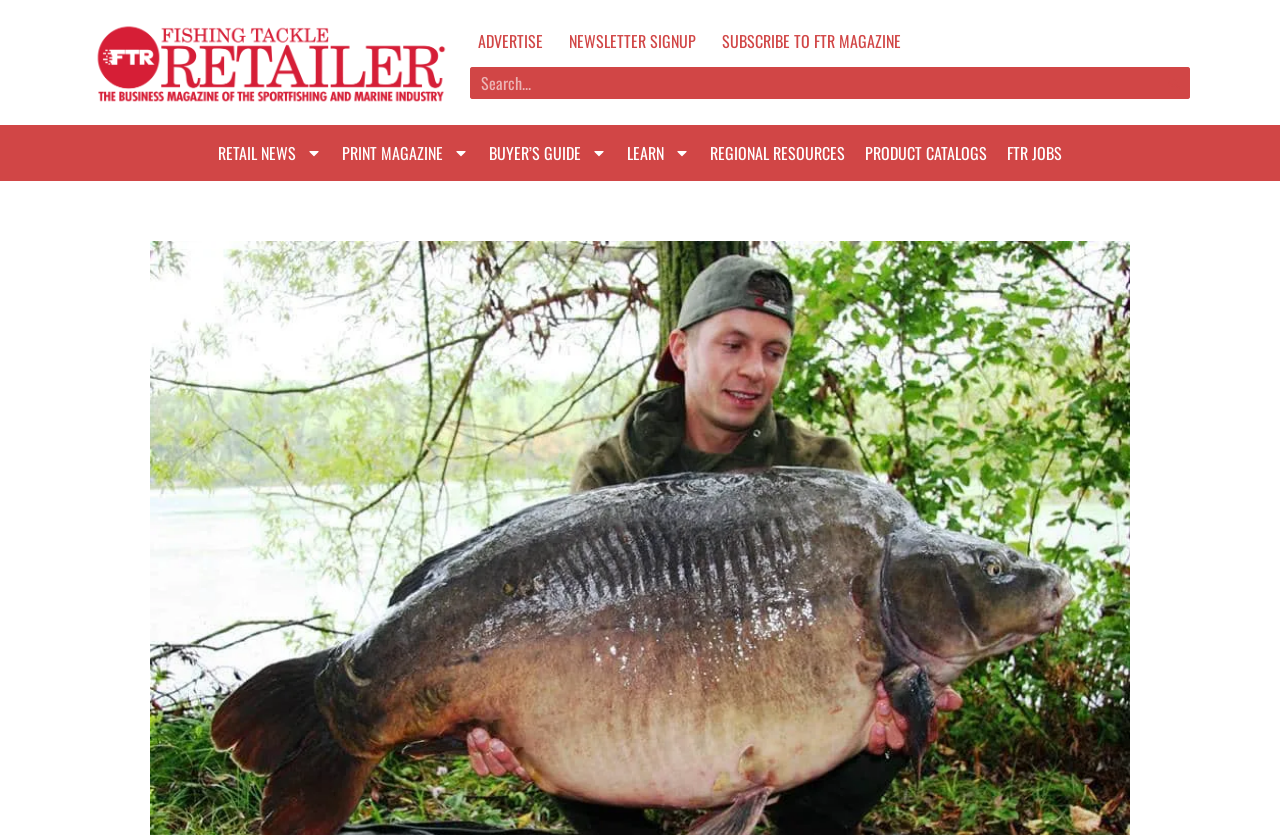Please mark the bounding box coordinates of the area that should be clicked to carry out the instruction: "Check FTR Jobs".

[0.779, 0.161, 0.838, 0.204]